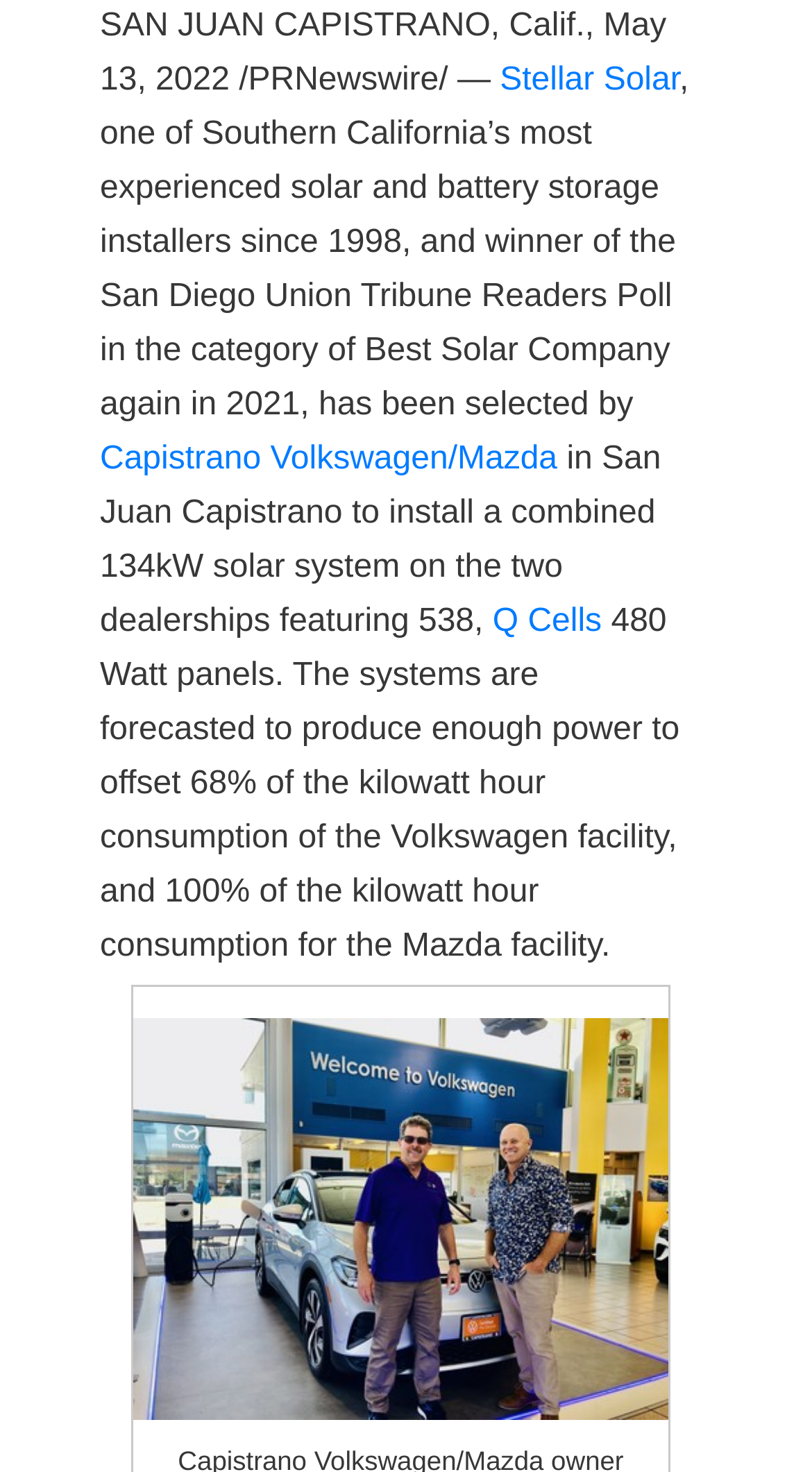What is the capacity of the solar system installed?
Answer the question with as much detail as you can, using the image as a reference.

The capacity of the solar system installed is mentioned in the article as 'a combined 134kW solar system' which is installed on the two dealerships featuring 538 panels.